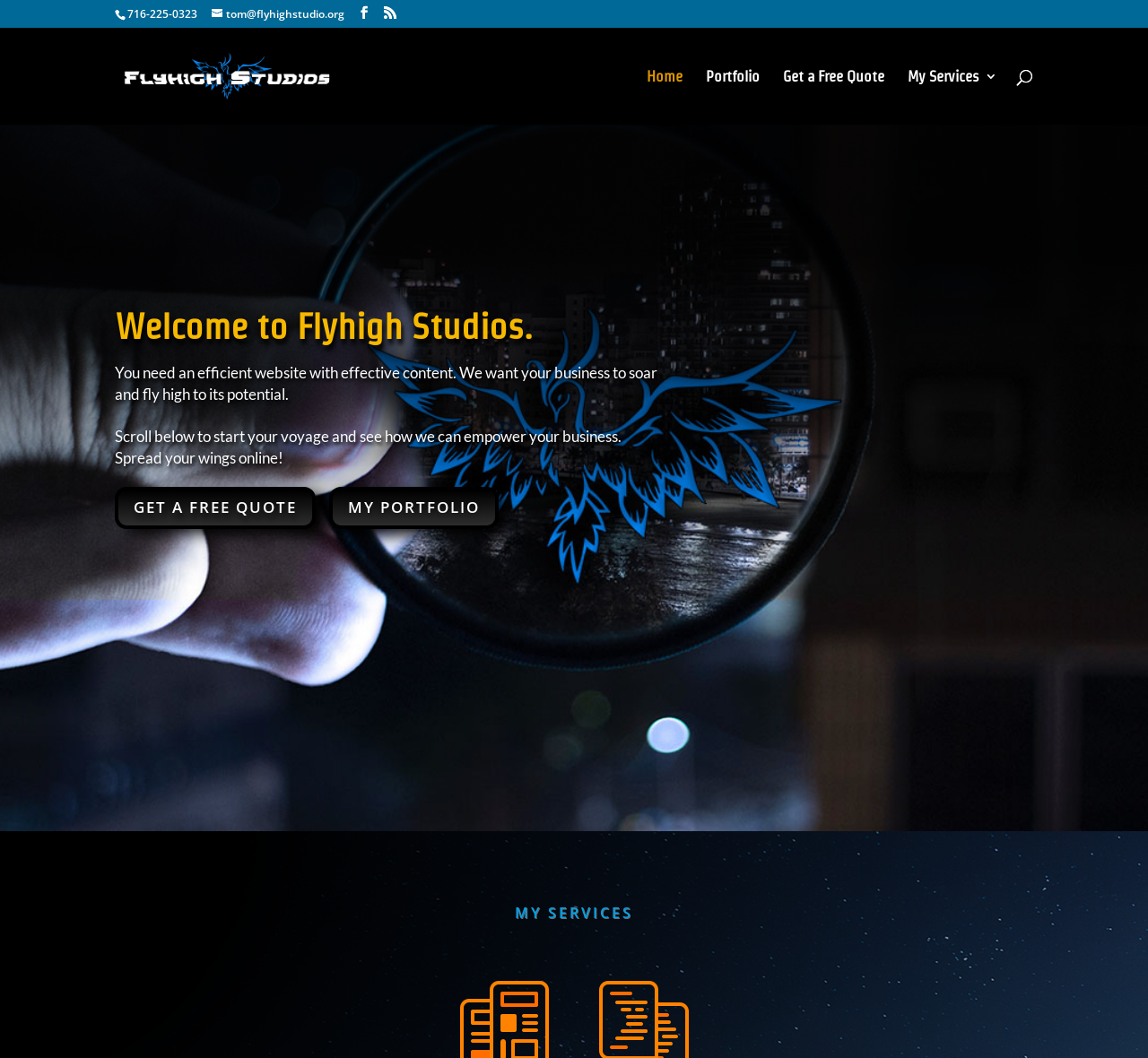Find and extract the text of the primary heading on the webpage.

Welcome to Flyhigh Studios.